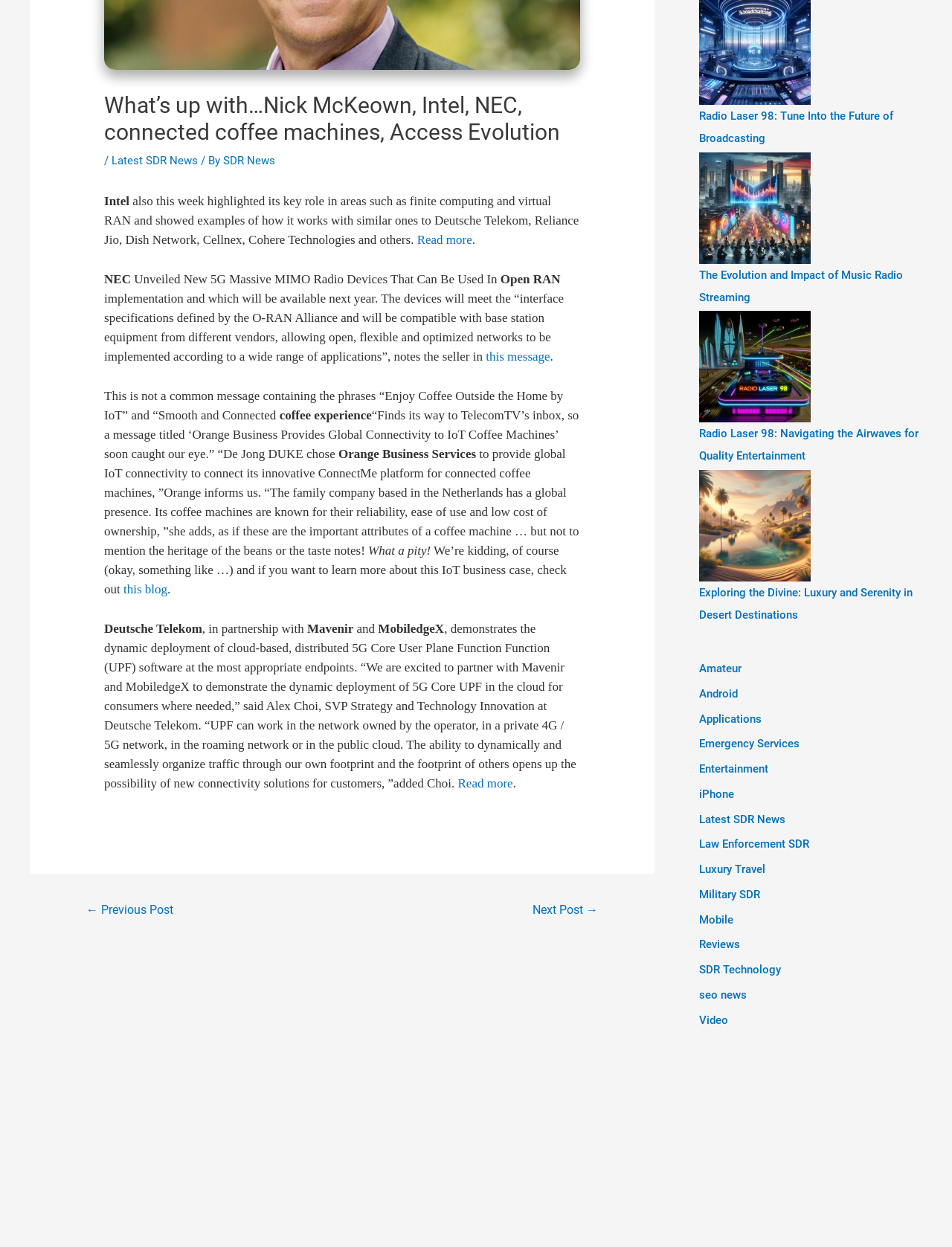Locate the bounding box coordinates of the UI element described by: "Latest SDR News". Provide the coordinates as four float numbers between 0 and 1, formatted as [left, top, right, bottom].

[0.117, 0.123, 0.208, 0.134]